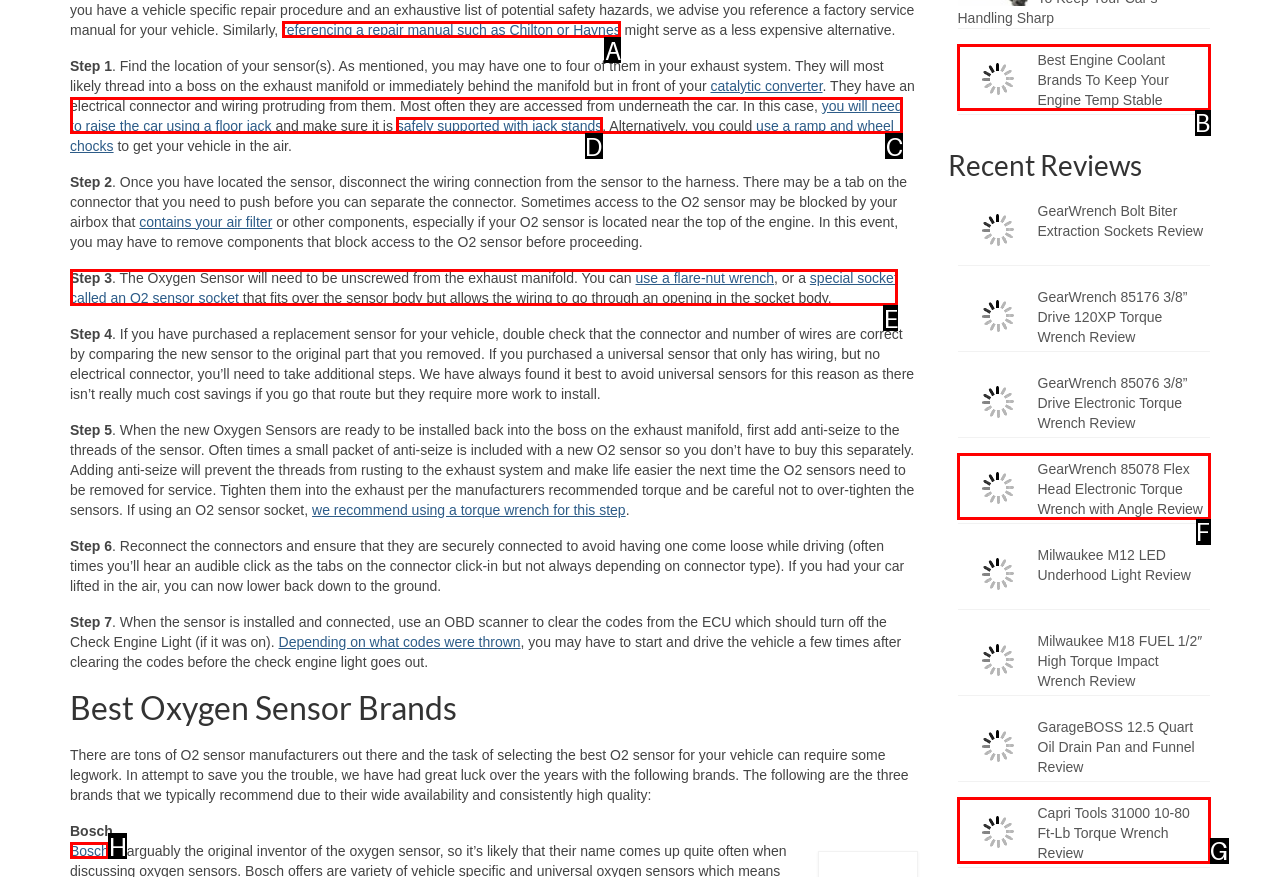From the options presented, which lettered element matches this description: Bosch
Reply solely with the letter of the matching option.

H